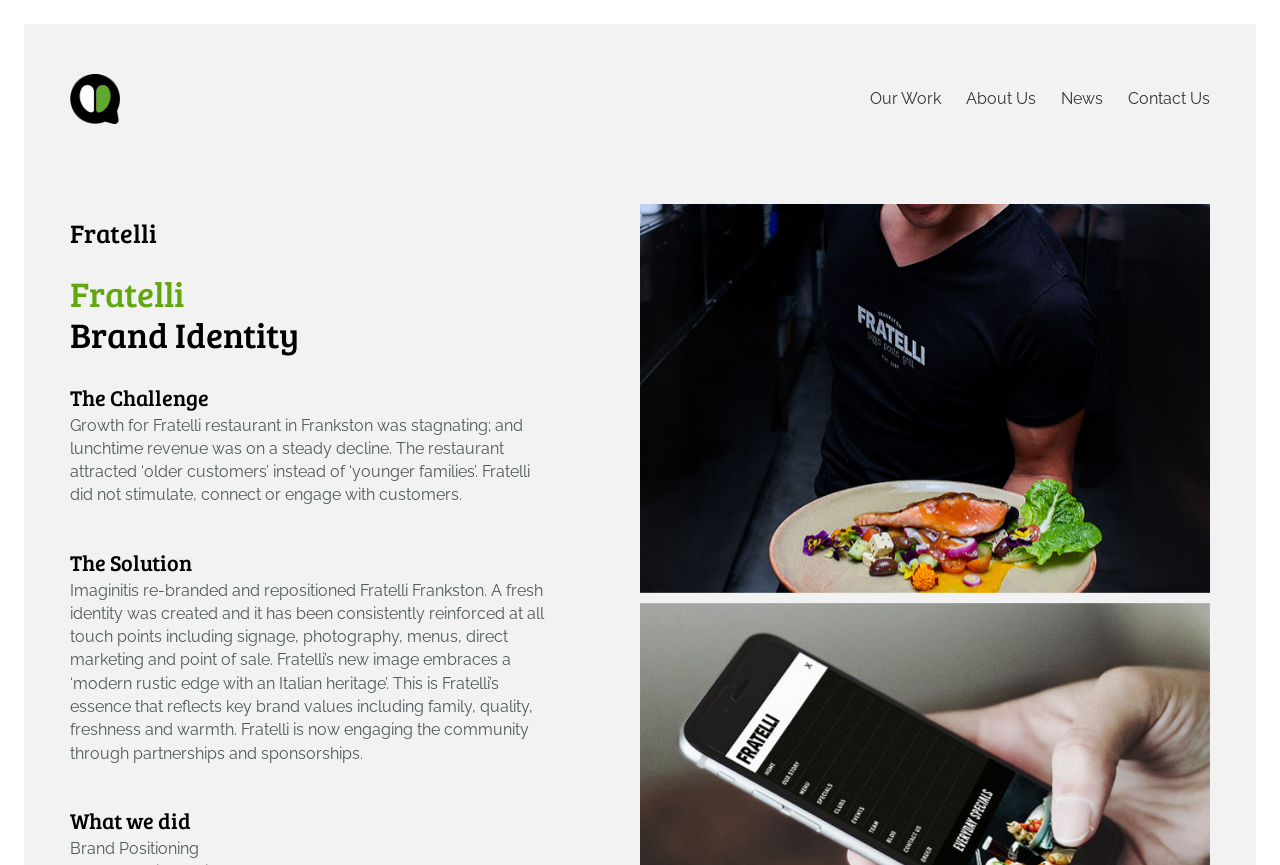Explain the webpage in detail.

The webpage is about Fratelli Frankston, a restaurant that has undergone rebranding and repositioning by Imaginitis. At the top left of the page, there is a link and an image with the text "ImaginItIs". 

Below this, there are four links in a row, starting from the left: "Our Work", "About Us", "News", and "Contact Us". 

Further down, there are several headings and paragraphs of text. The first heading is "Fratelli", followed by another "Fratelli" heading and then "Brand Identity". 

Below these headings, there is a paragraph of text describing the challenges faced by Fratelli restaurant, including stagnant growth and declining lunchtime revenue. 

Next, there is a heading "The Solution" followed by a long paragraph of text explaining how Imaginitis rebranded and repositioned Fratelli Frankston, creating a fresh identity that reflects key brand values such as family, quality, freshness, and warmth. 

Further down, there is a heading "What we did" followed by a subheading "Brand Positioning". 

On the right side of the page, there is a large link that spans from the top to the bottom, but its text is not specified.